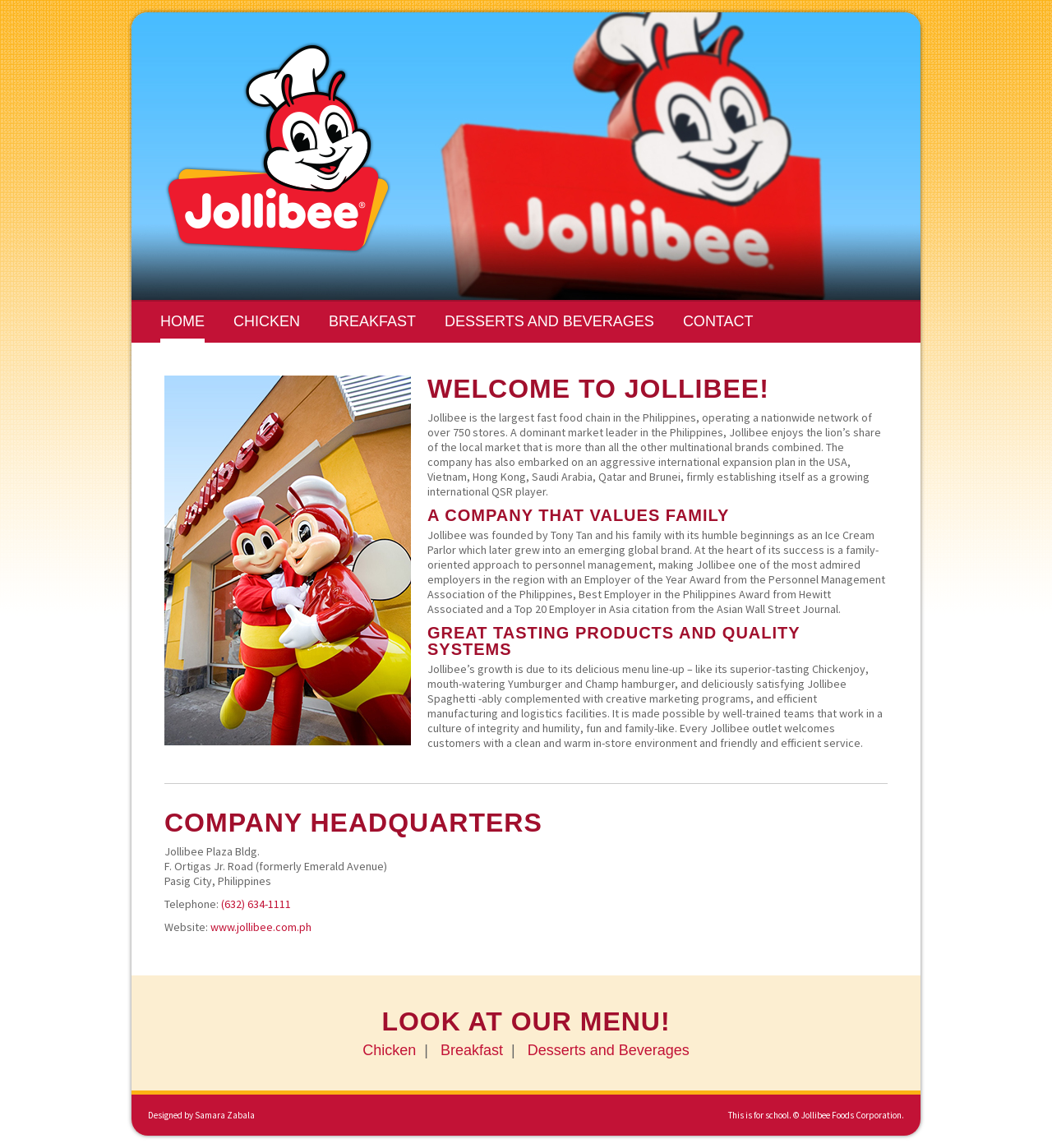What types of products does Jollibee offer?
Provide a one-word or short-phrase answer based on the image.

Chicken, Breakfast, Desserts and Beverages